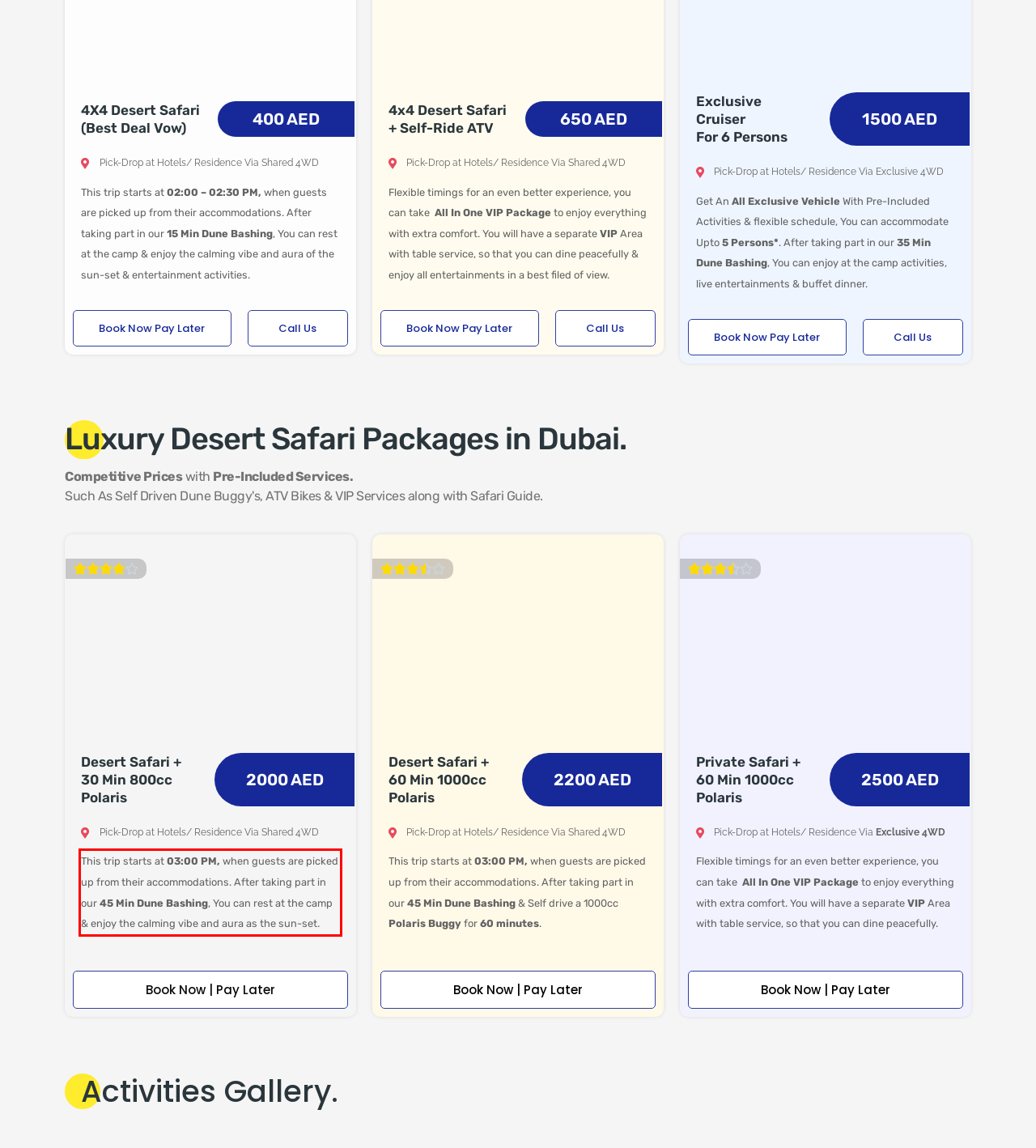Please recognize and transcribe the text located inside the red bounding box in the webpage image.

This trip starts at 03:00 PM, when guests are picked up from their accommodations. After taking part in our 45 Min Dune Bashing, You can rest at the camp & enjoy the calming vibe and aura as the sun-set.